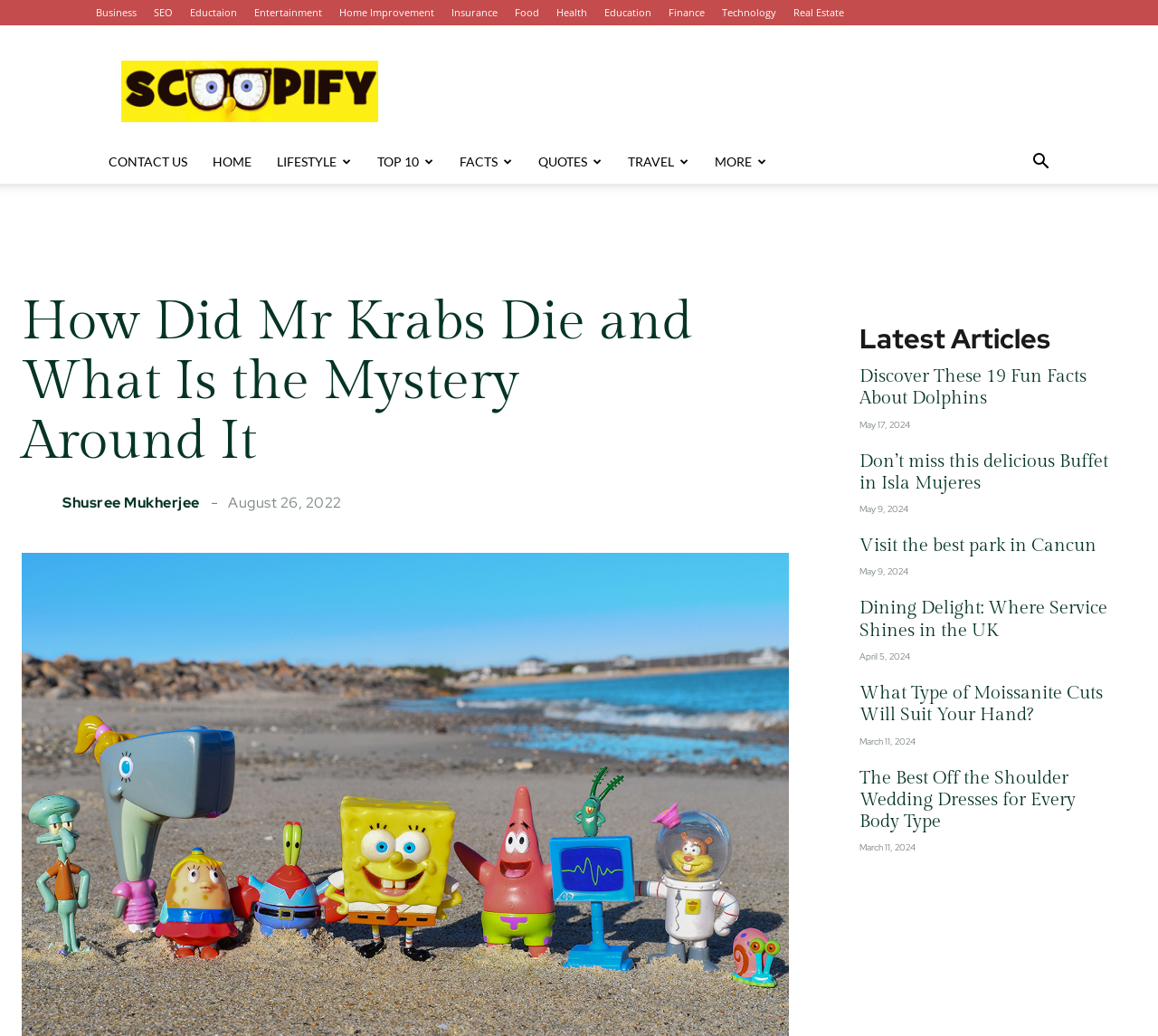Who is the author of the main article?
From the screenshot, supply a one-word or short-phrase answer.

Shusree Mukherjee